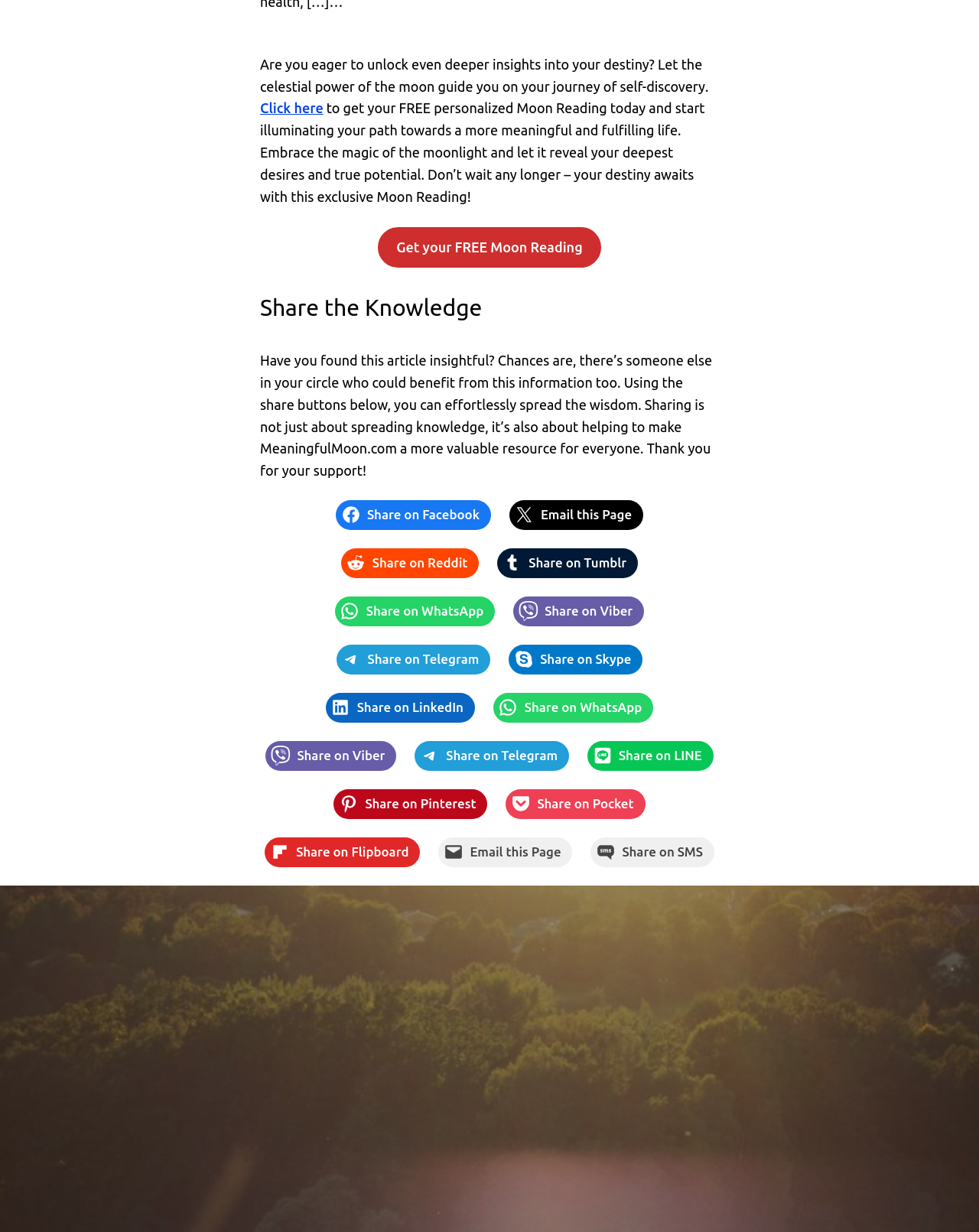Specify the bounding box coordinates of the area to click in order to follow the given instruction: "Email this Page."

[0.52, 0.406, 0.657, 0.43]